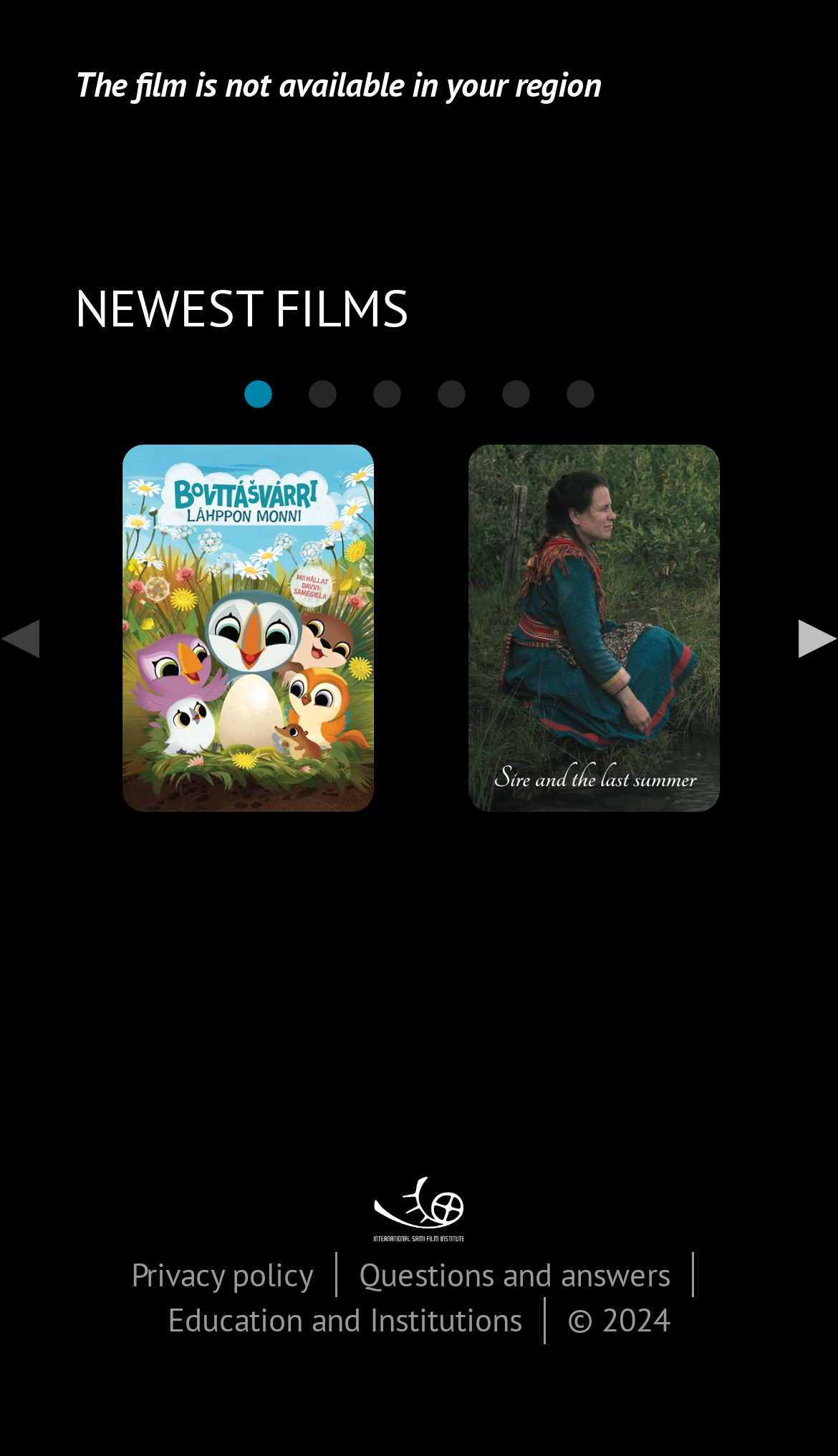Locate the UI element described by Education and Institutions and provide its bounding box coordinates. Use the format (top-left x, top-left y, bottom-right x, bottom-right y) with all values as floating point numbers between 0 and 1.

[0.2, 0.893, 0.623, 0.921]